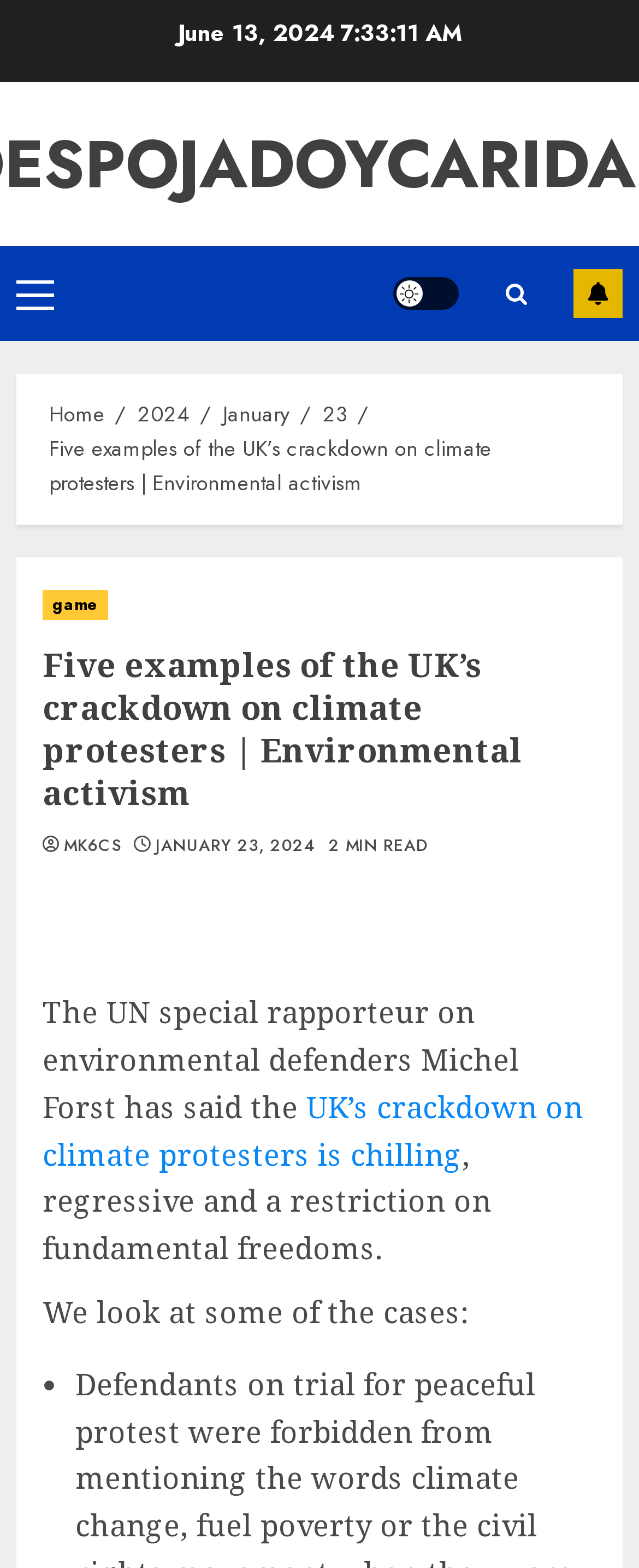Using the information shown in the image, answer the question with as much detail as possible: What is the name of the special rapporteur mentioned in the article?

The name of the special rapporteur can be found in the second paragraph of the article, where it says 'The UN special rapporteur on environmental defenders Michel Forst has said...'.